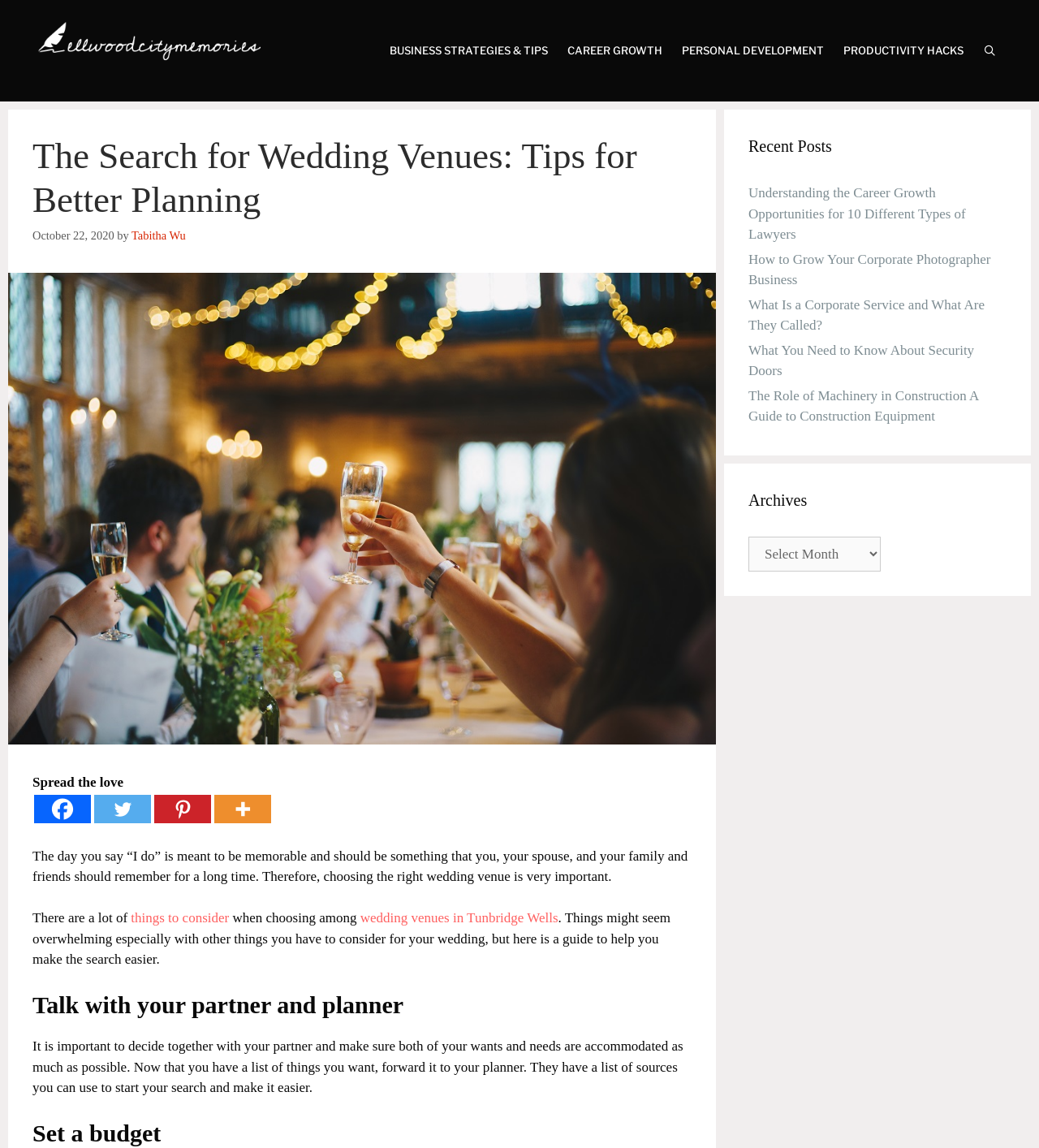Please identify the bounding box coordinates of the clickable area that will fulfill the following instruction: "Select an archive from the dropdown menu". The coordinates should be in the format of four float numbers between 0 and 1, i.e., [left, top, right, bottom].

[0.72, 0.467, 0.848, 0.498]